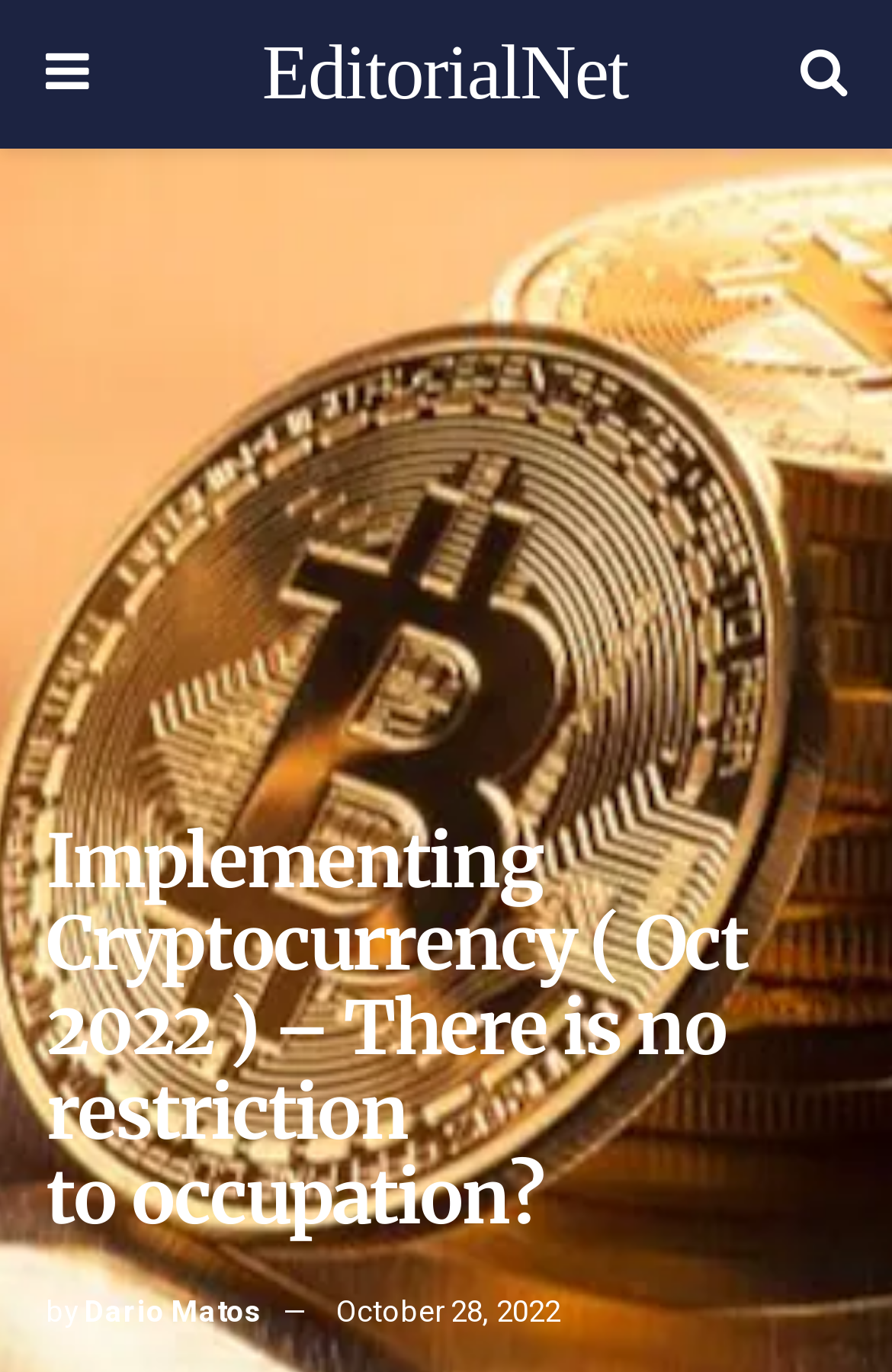Can you find and provide the main heading text of this webpage?

Implementing Cryptocurrency ( Oct 2022 ) – There is no restriction to occupation?